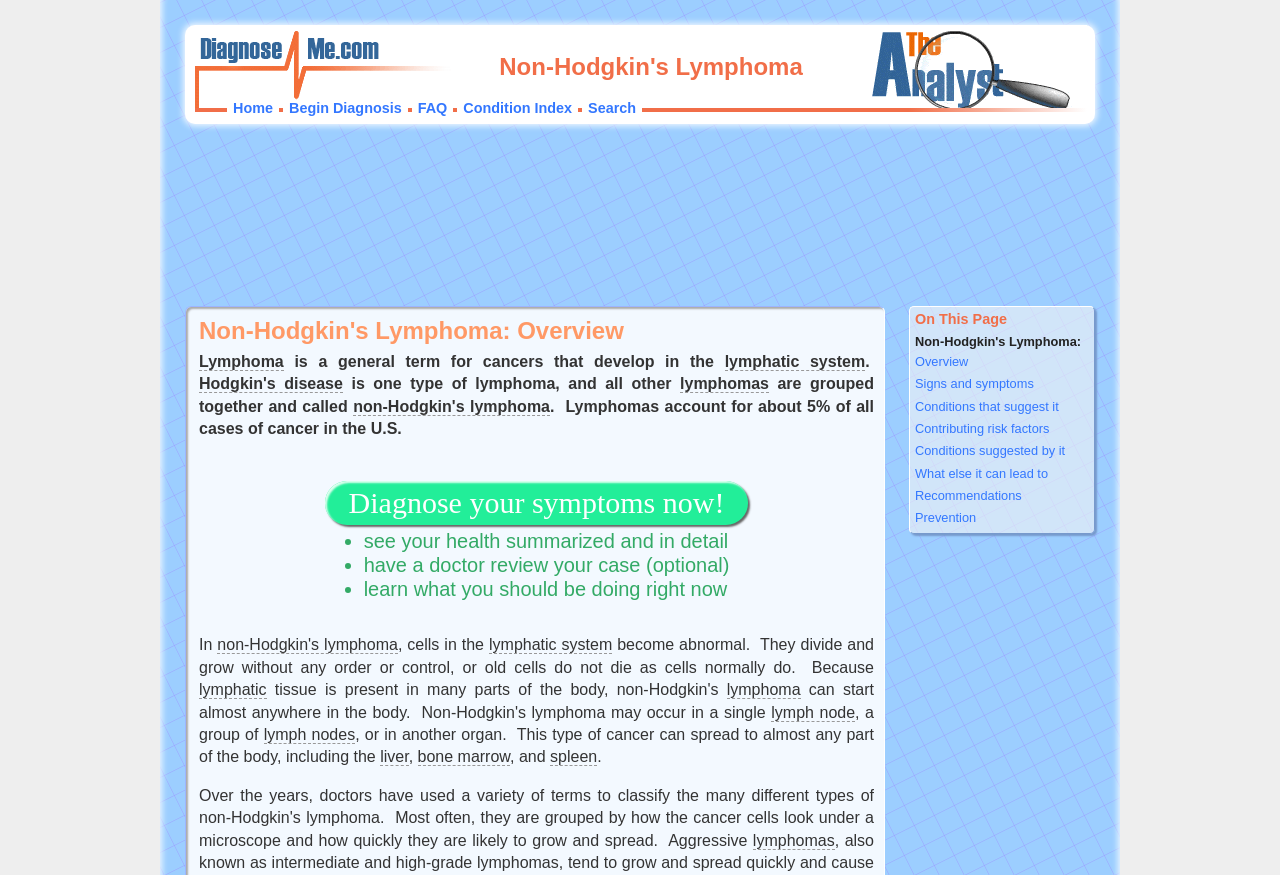Determine the bounding box coordinates of the element that should be clicked to execute the following command: "Click on 'Begin Diagnosis'".

[0.226, 0.114, 0.314, 0.133]